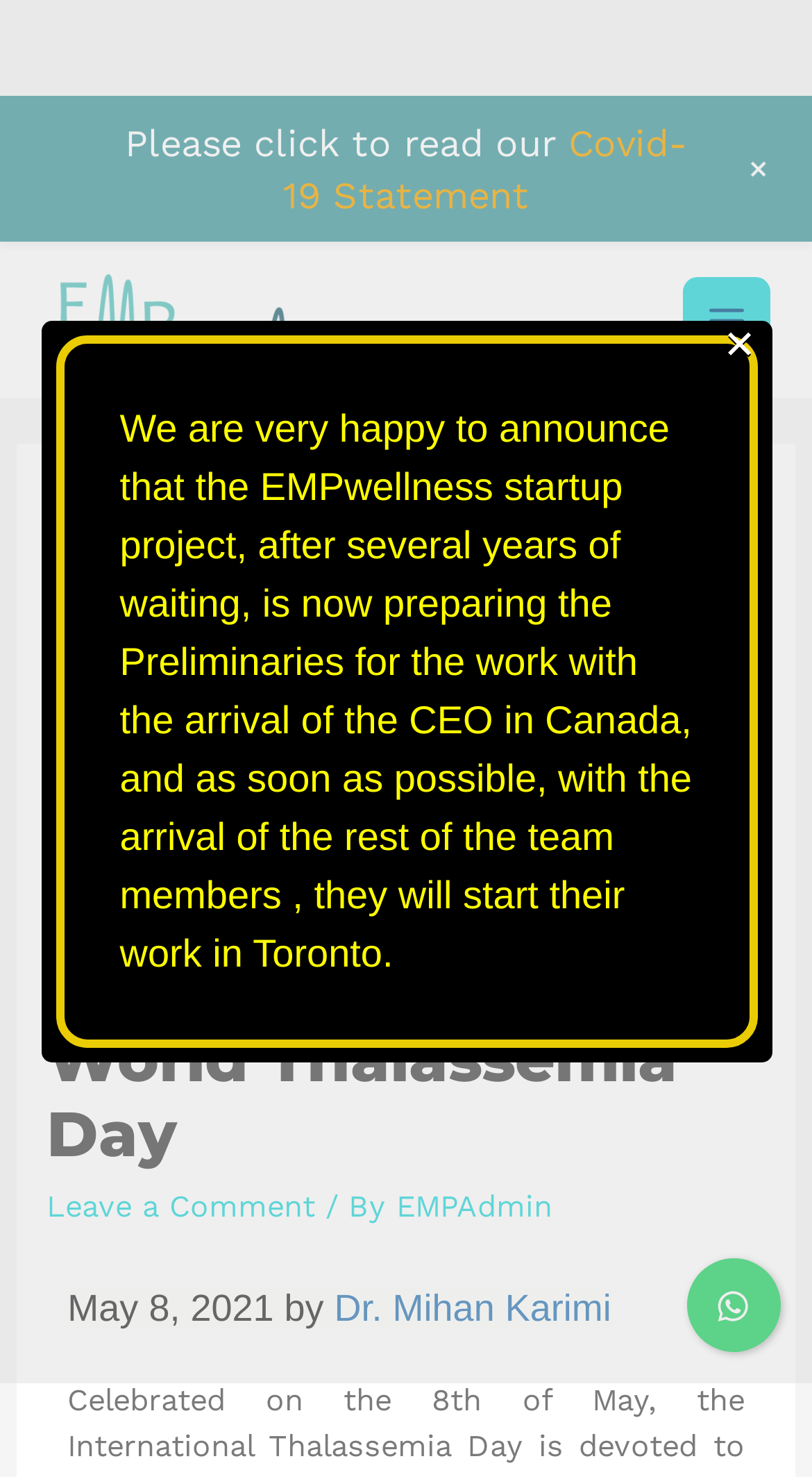Please find and generate the text of the main heading on the webpage.

World Thalassemia Day